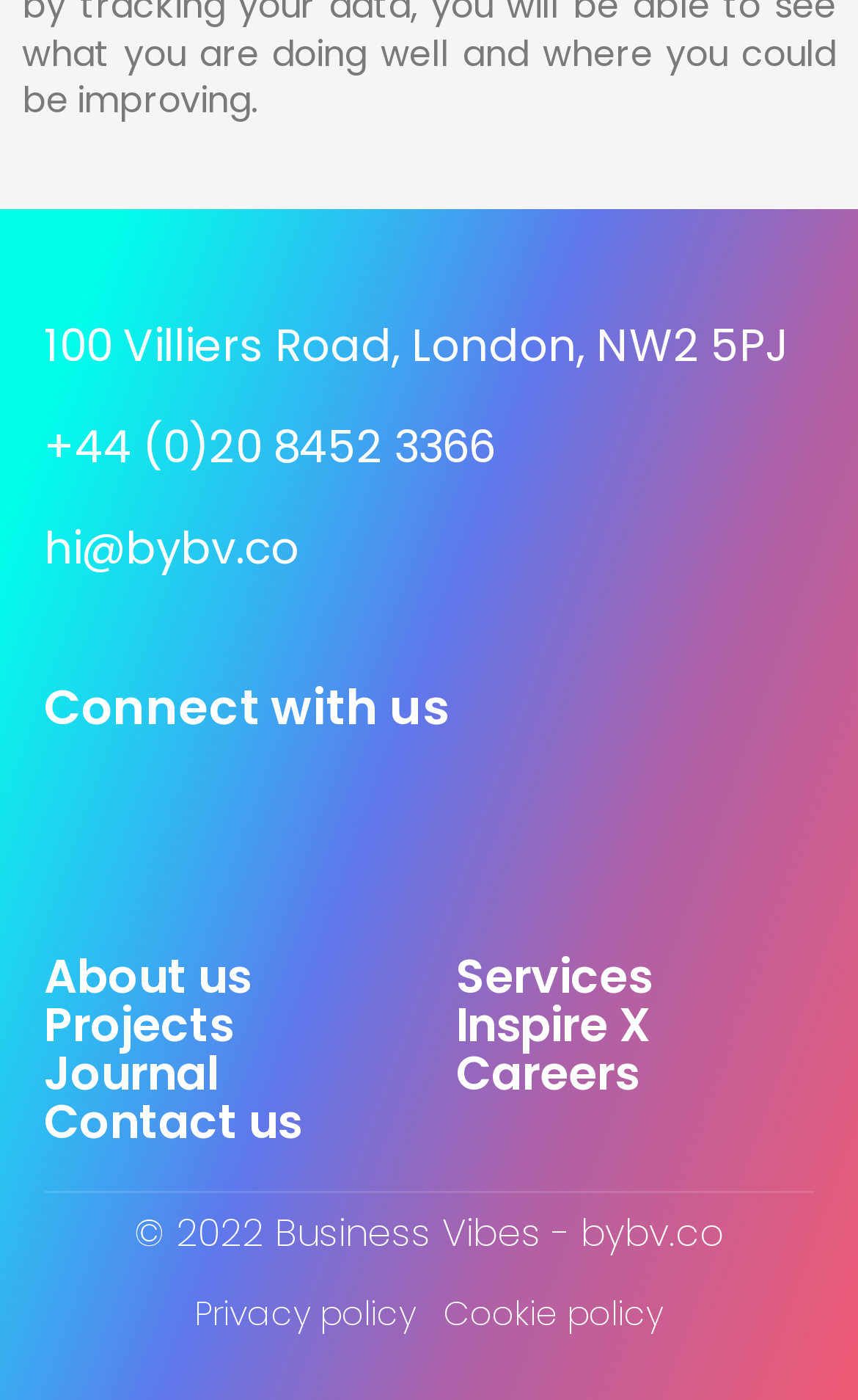How many social media links are there?
Look at the image and answer the question with a single word or phrase.

1